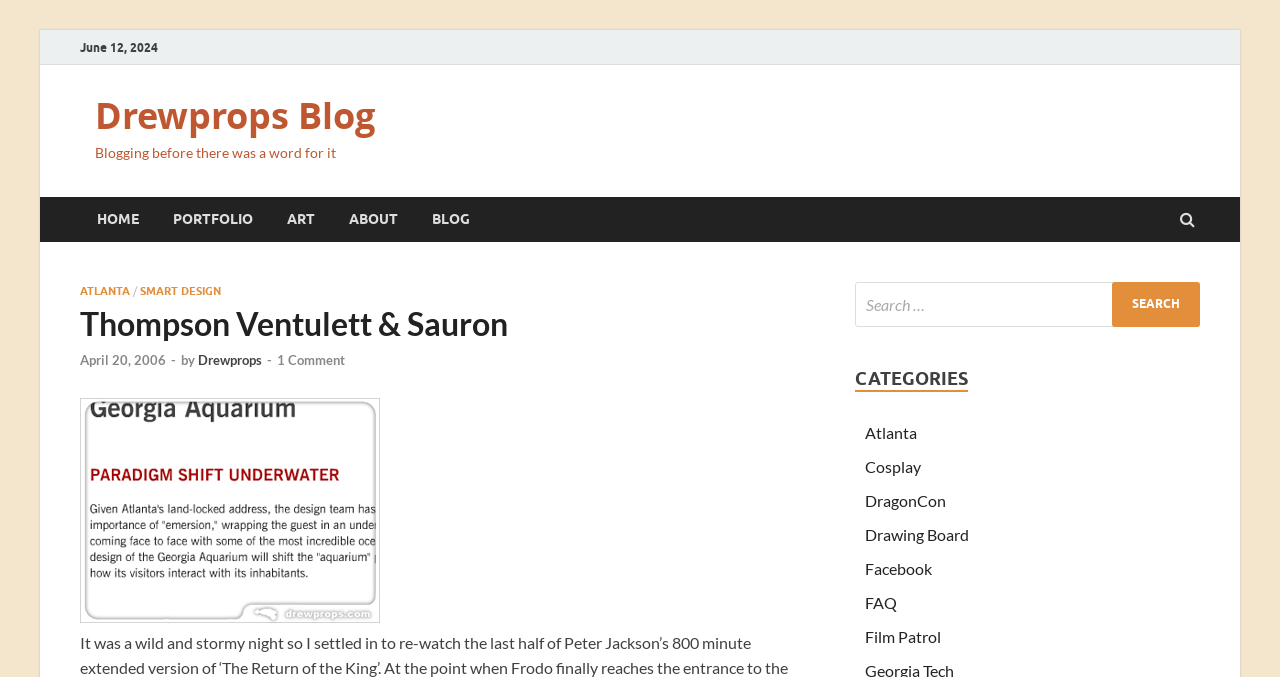Identify the bounding box coordinates of the section to be clicked to complete the task described by the following instruction: "See All". The coordinates should be four float numbers between 0 and 1, formatted as [left, top, right, bottom].

None